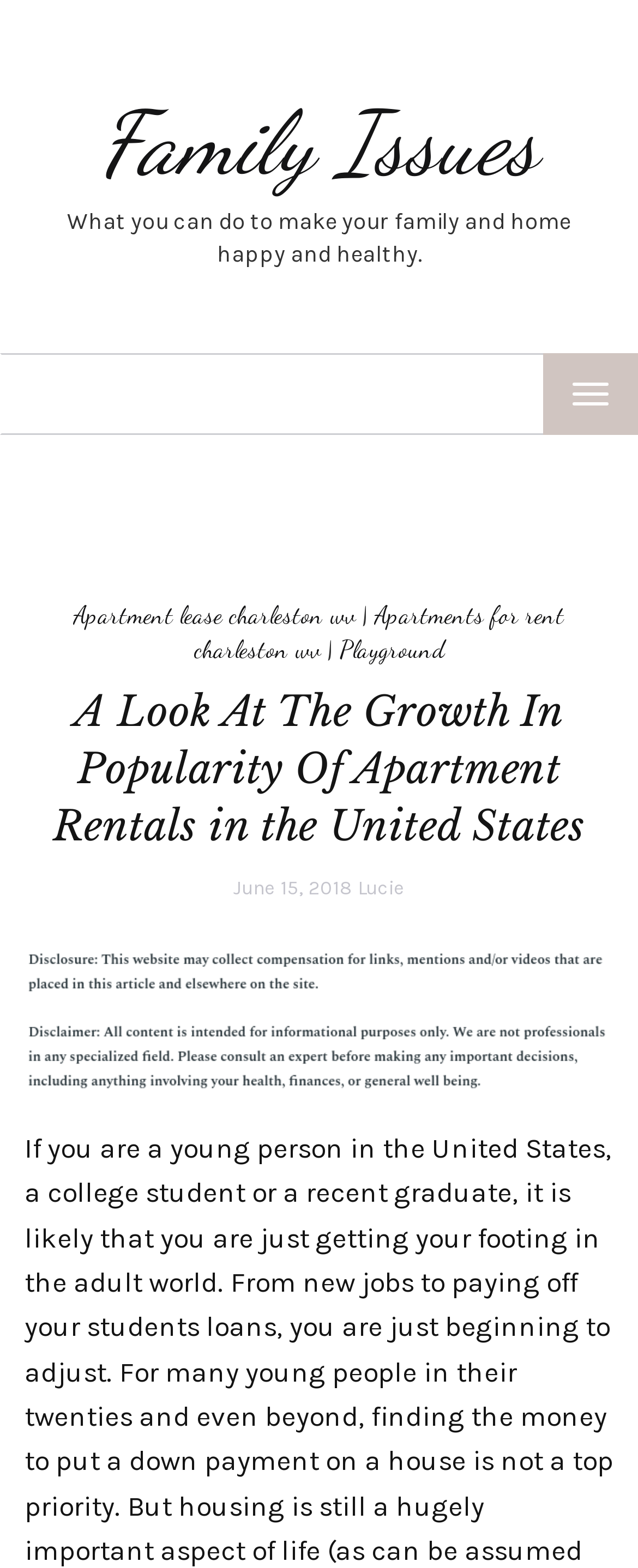Answer the question below using just one word or a short phrase: 
Who wrote the article?

Lucie